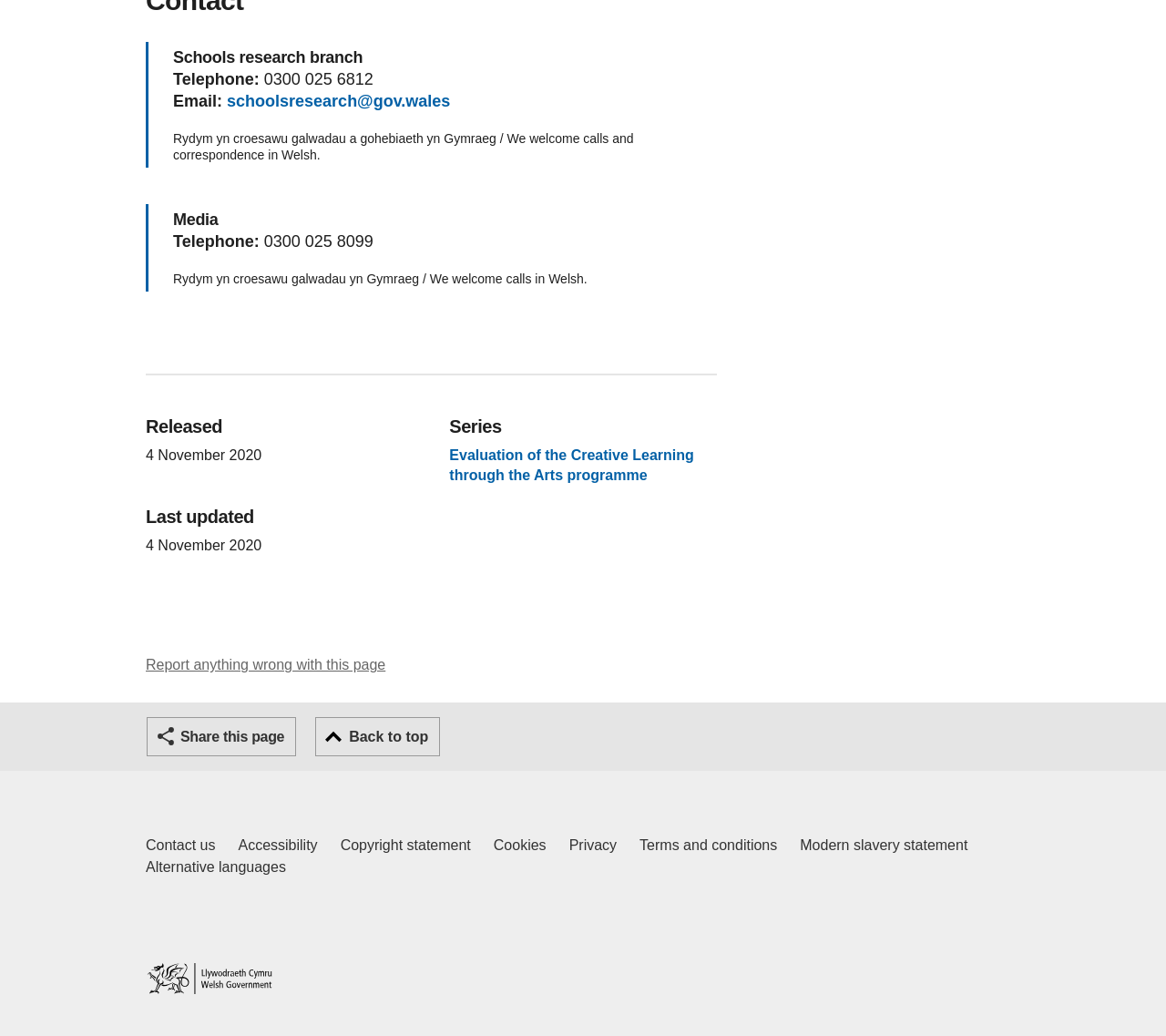Using the provided element description "Cookies", determine the bounding box coordinates of the UI element.

[0.423, 0.806, 0.468, 0.827]